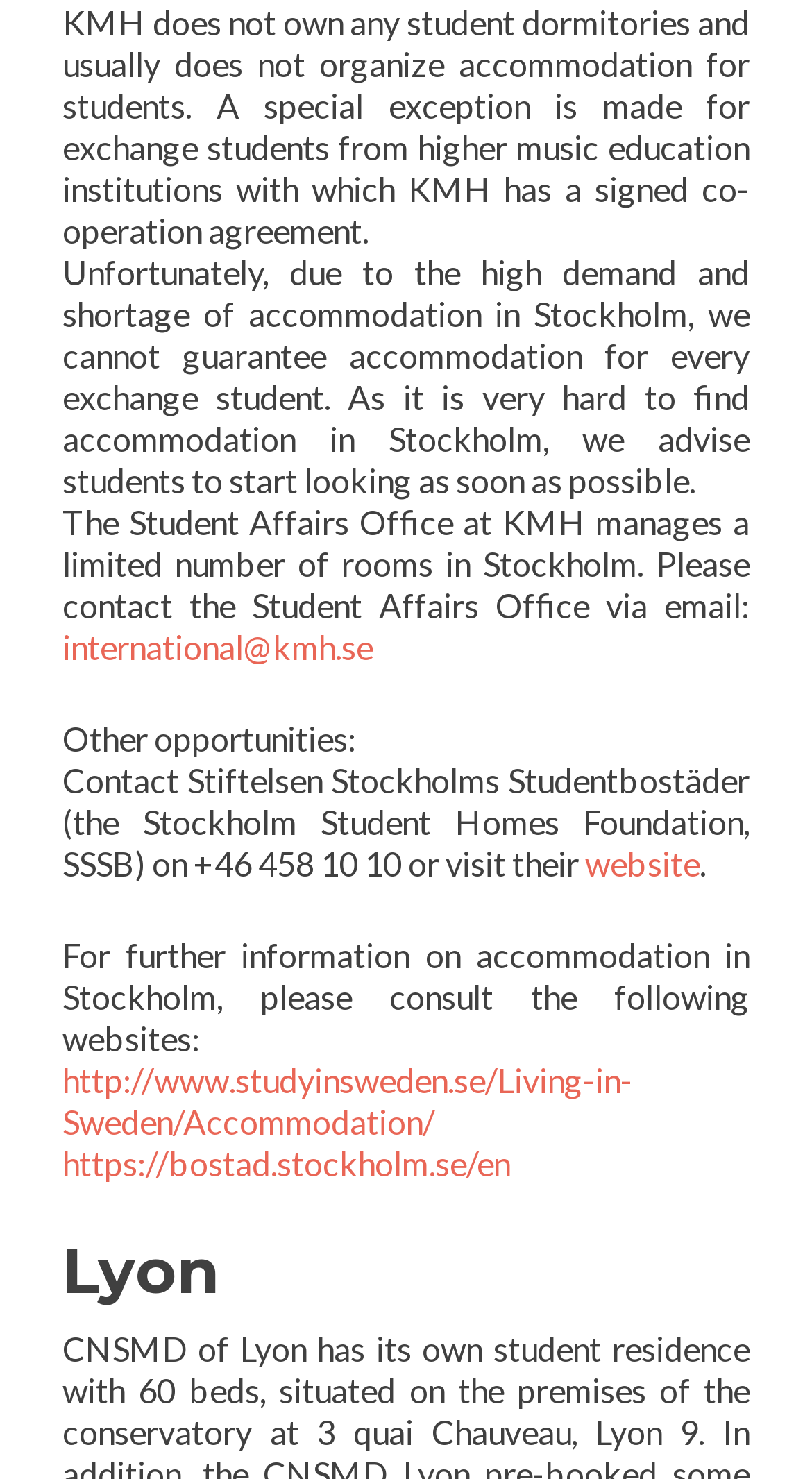Bounding box coordinates should be provided in the format (top-left x, top-left y, bottom-right x, bottom-right y) with all values between 0 and 1. Identify the bounding box for this UI element: website

[0.721, 0.57, 0.862, 0.597]